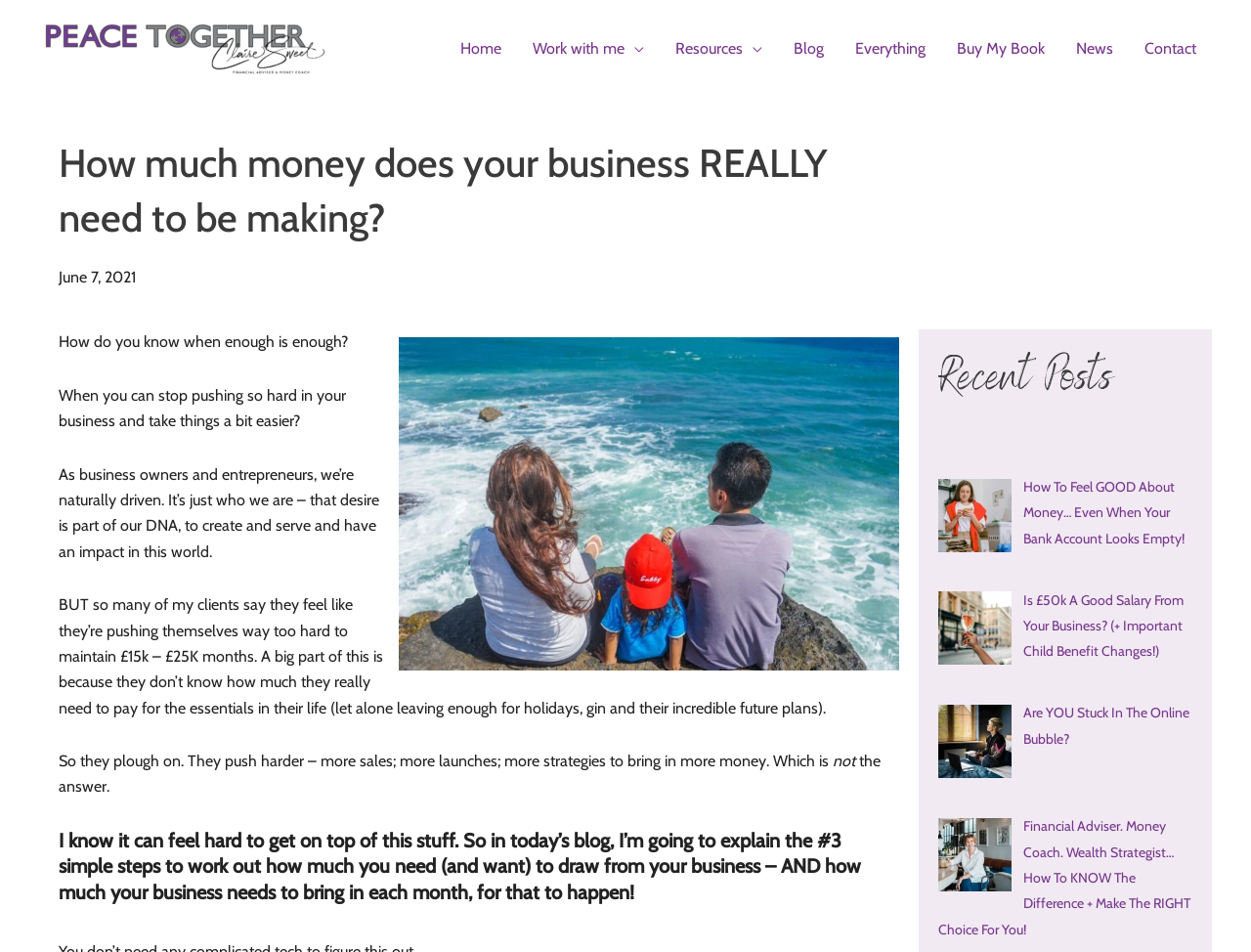Locate and provide the bounding box coordinates for the HTML element that matches this description: "Resources".

[0.527, 0.015, 0.622, 0.087]